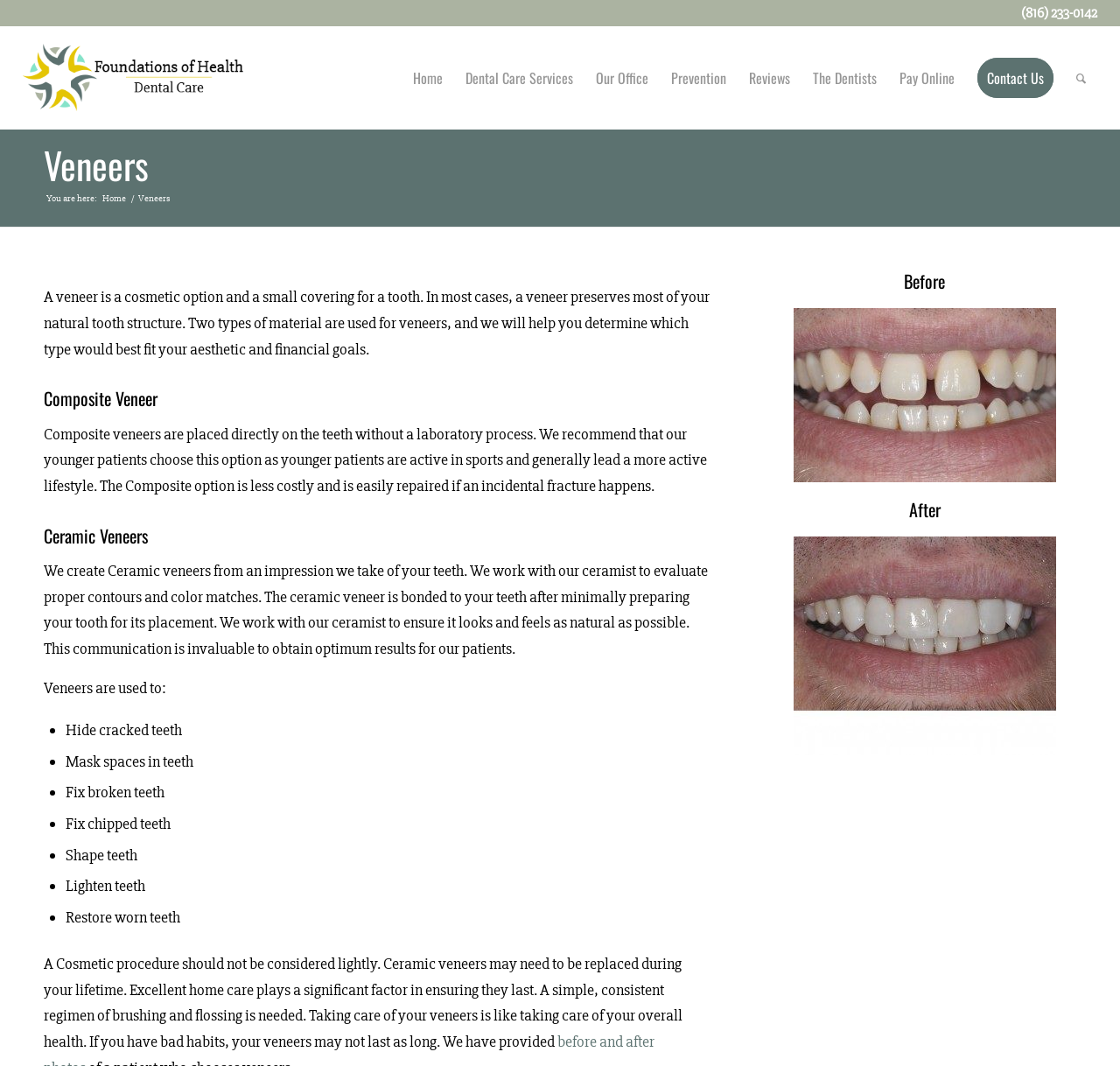Please provide a detailed answer to the question below by examining the image:
Where is Curry and Taylor DDS located?

The webpage provides the address of Curry and Taylor DDS, which is 3815 Beck Road, St.Joseph, MO, 64506. This address is mentioned in the context of before and after photos of veneer procedures.